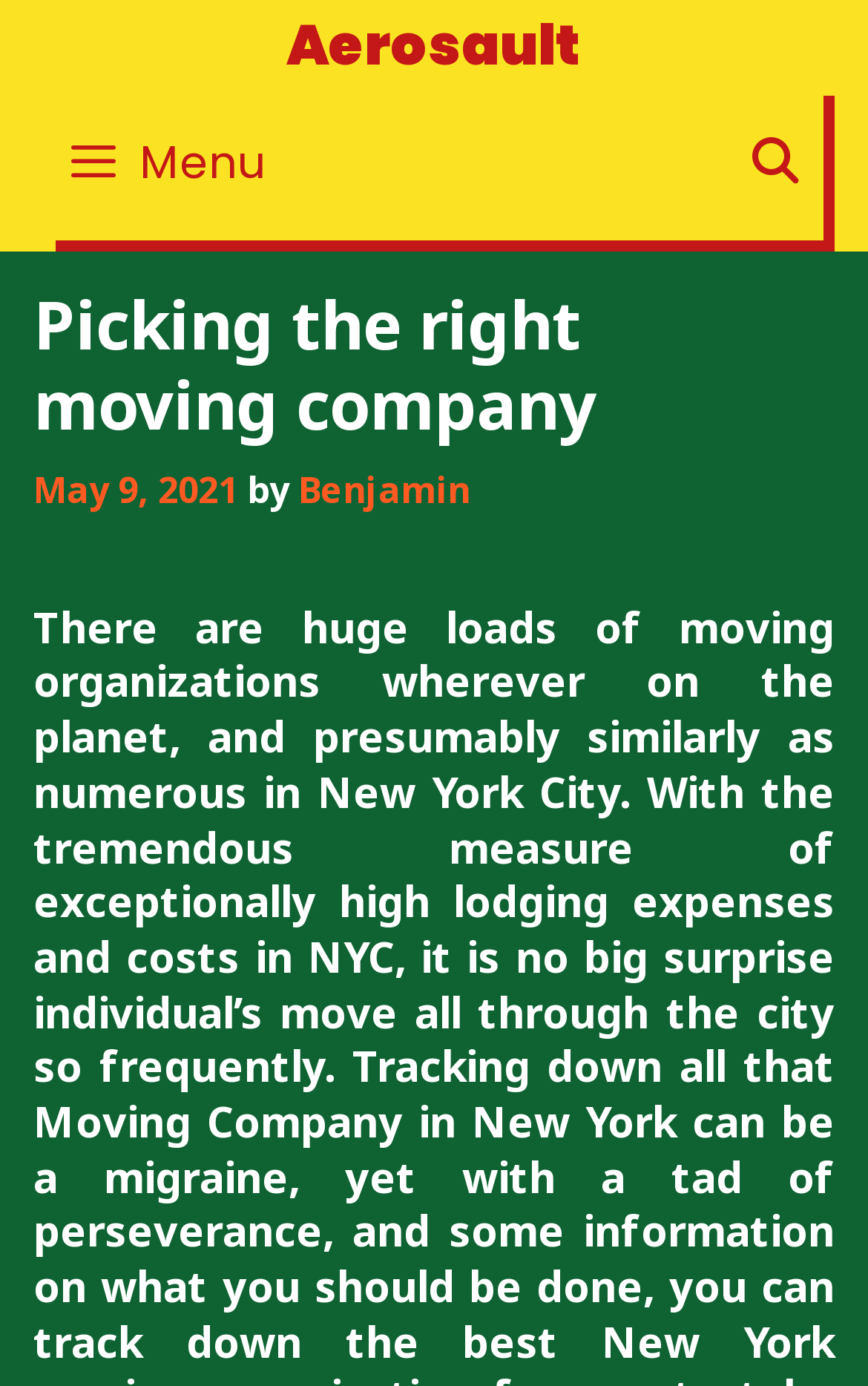Analyze the image and provide a detailed answer to the question: What is the purpose of the button with a menu icon?

The button with a menu icon is labeled as 'Menu' and has an 'expanded' property set to 'False', indicating that it is used to expand the menu when clicked.